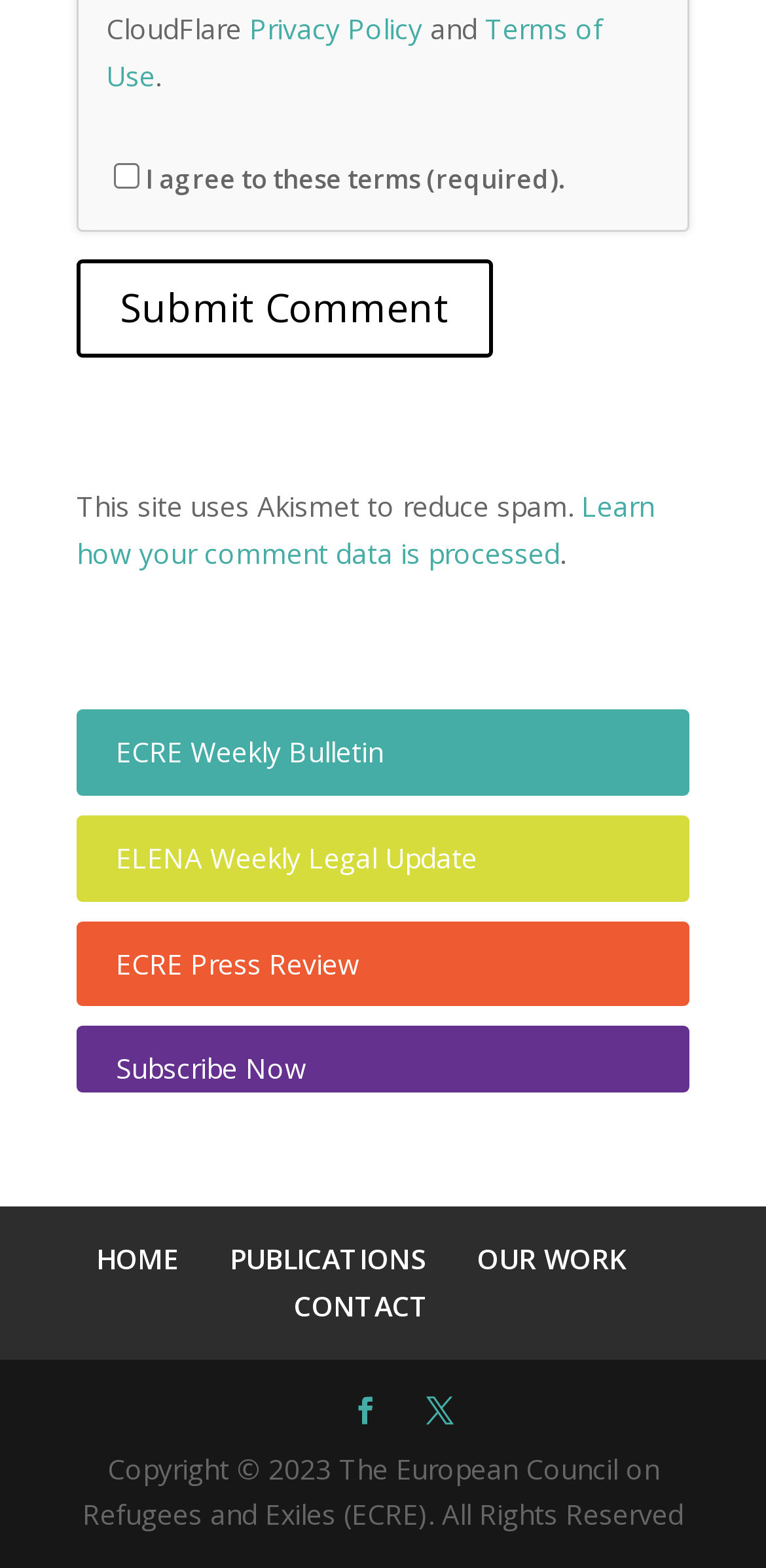Please locate the bounding box coordinates of the element that should be clicked to achieve the given instruction: "Click on the 'Privacy Policy' link".

[0.326, 0.006, 0.551, 0.03]